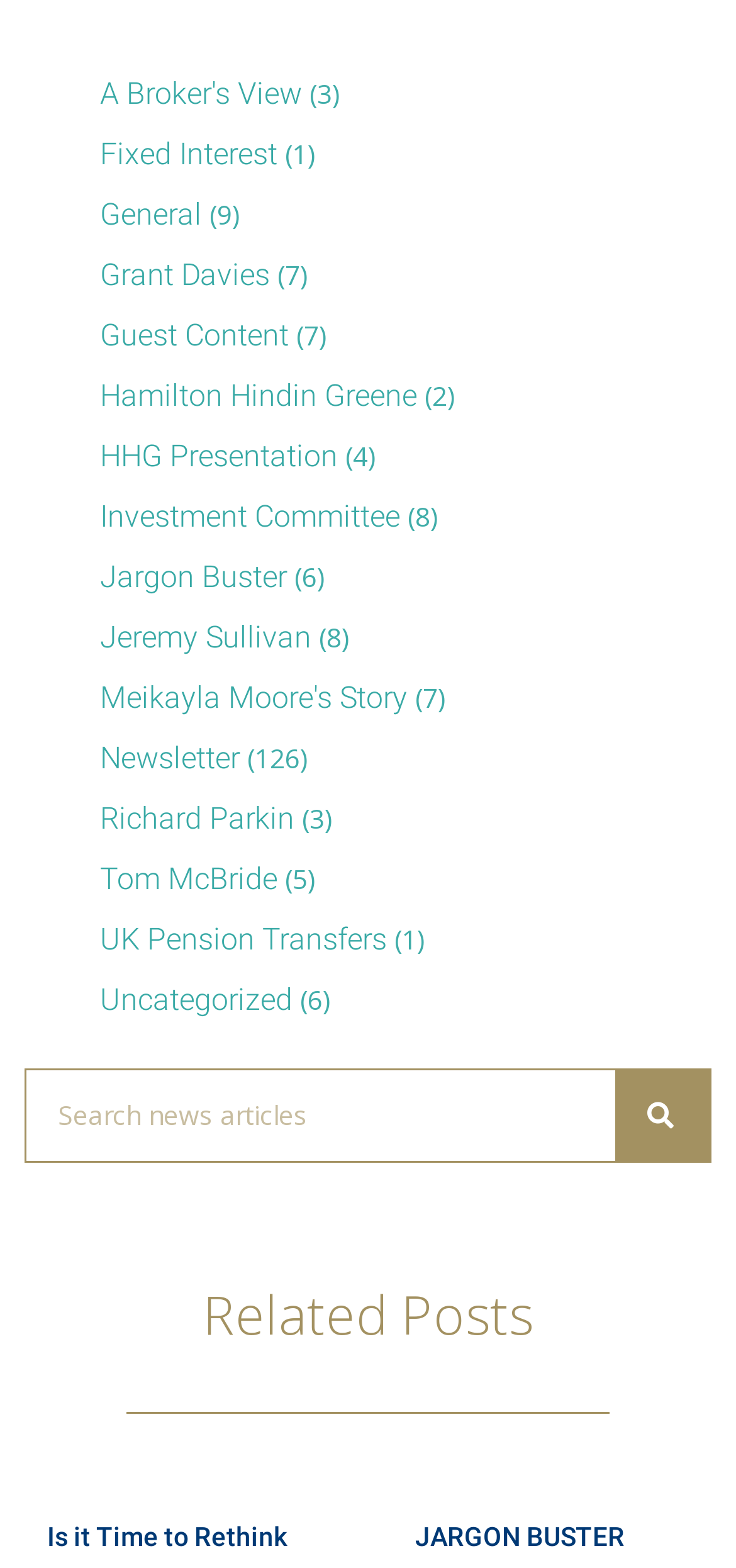Bounding box coordinates must be specified in the format (top-left x, top-left y, bottom-right x, bottom-right y). All values should be floating point numbers between 0 and 1. What are the bounding box coordinates of the UI element described as: Newsletter

[0.136, 0.472, 0.326, 0.495]